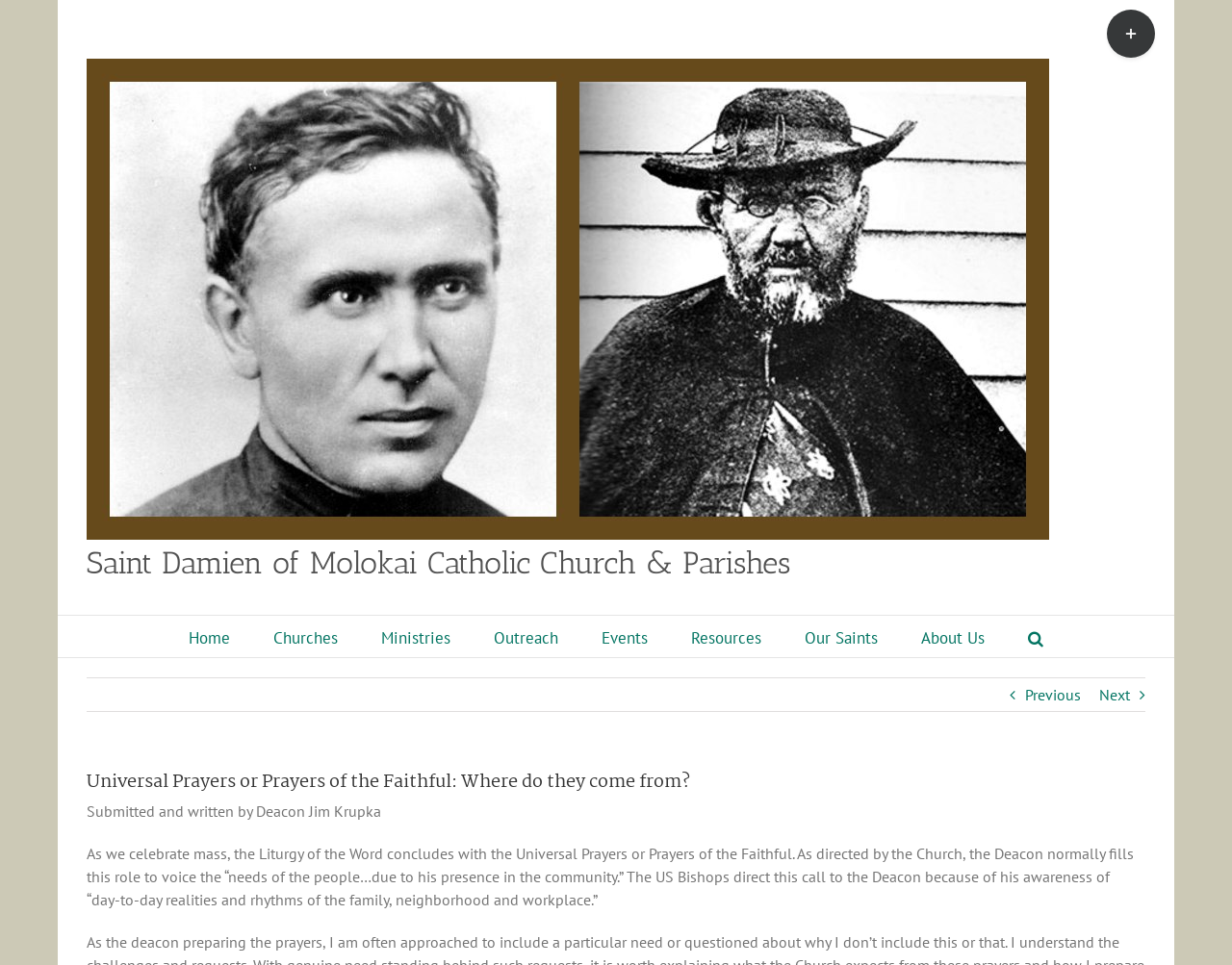Please identify the bounding box coordinates of the clickable element to fulfill the following instruction: "Go to Next page". The coordinates should be four float numbers between 0 and 1, i.e., [left, top, right, bottom].

[0.892, 0.703, 0.917, 0.737]